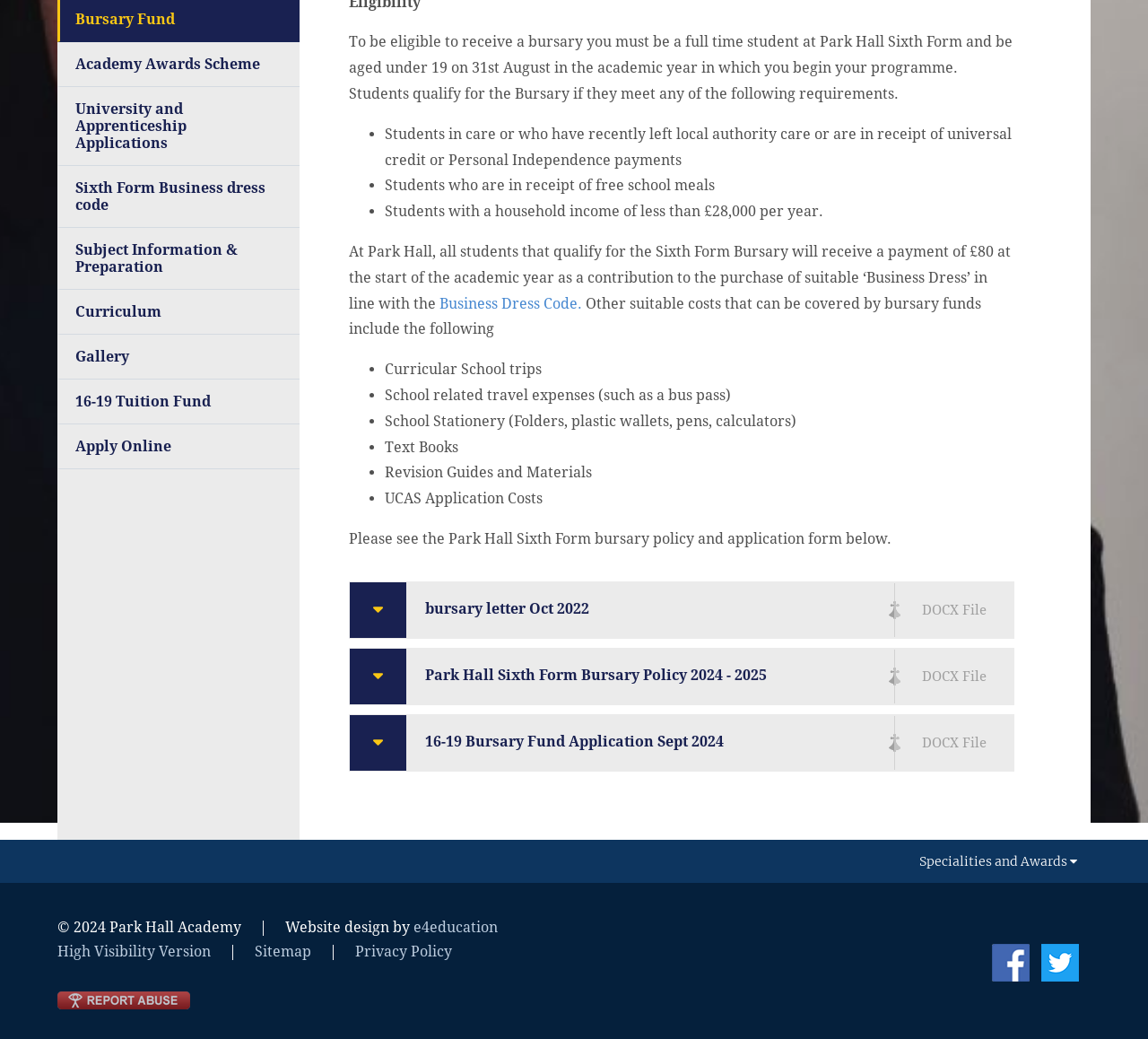Predict the bounding box of the UI element based on this description: "May 2024".

None